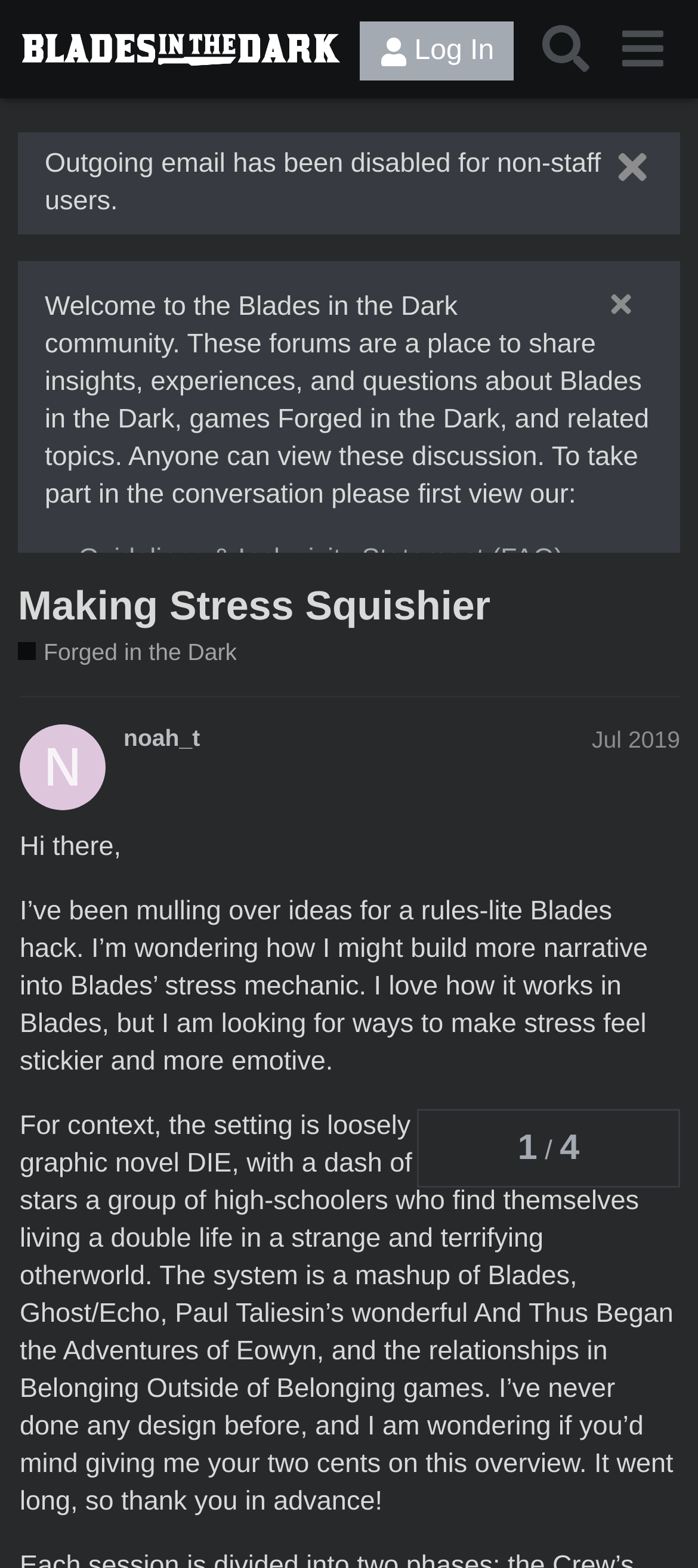Identify the bounding box coordinates for the element that needs to be clicked to fulfill this instruction: "Read the post by 'noah_t'". Provide the coordinates in the format of four float numbers between 0 and 1: [left, top, right, bottom].

[0.177, 0.462, 0.287, 0.48]